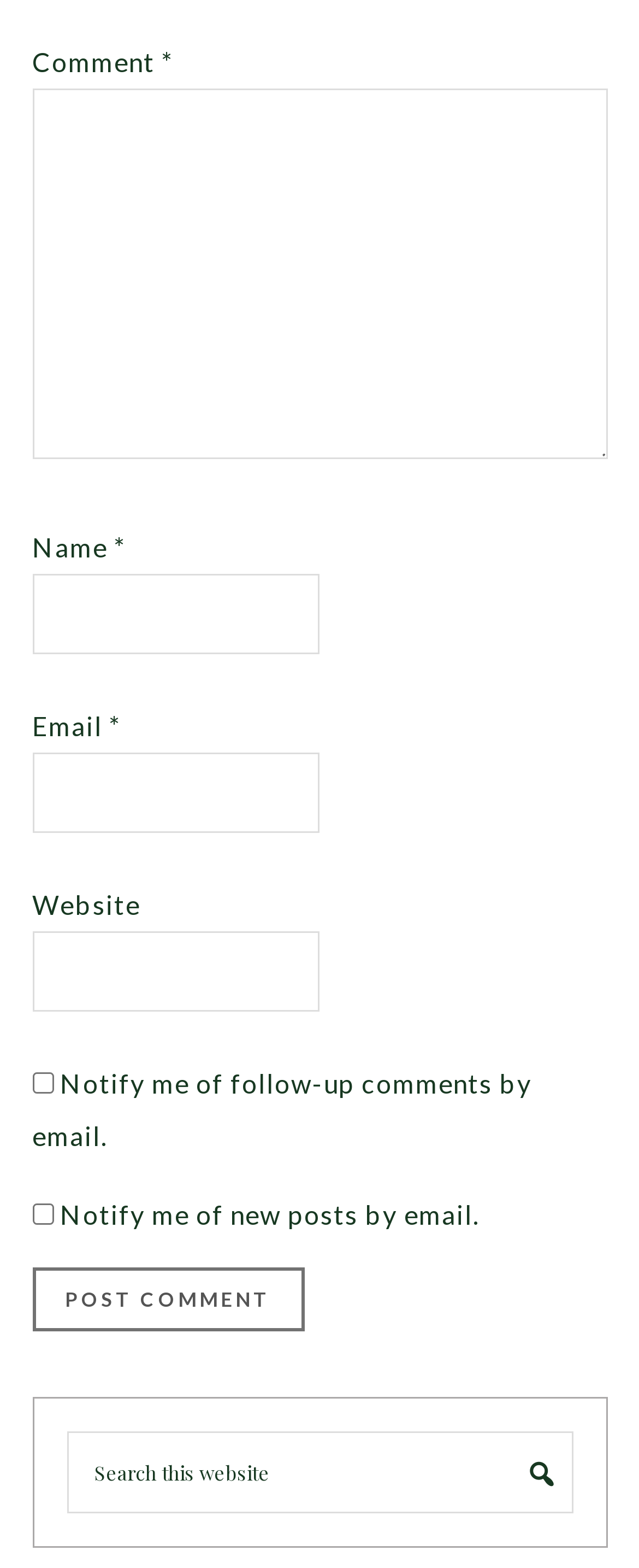Please identify the bounding box coordinates of the element's region that needs to be clicked to fulfill the following instruction: "Enter a comment". The bounding box coordinates should consist of four float numbers between 0 and 1, i.e., [left, top, right, bottom].

[0.05, 0.056, 0.95, 0.292]